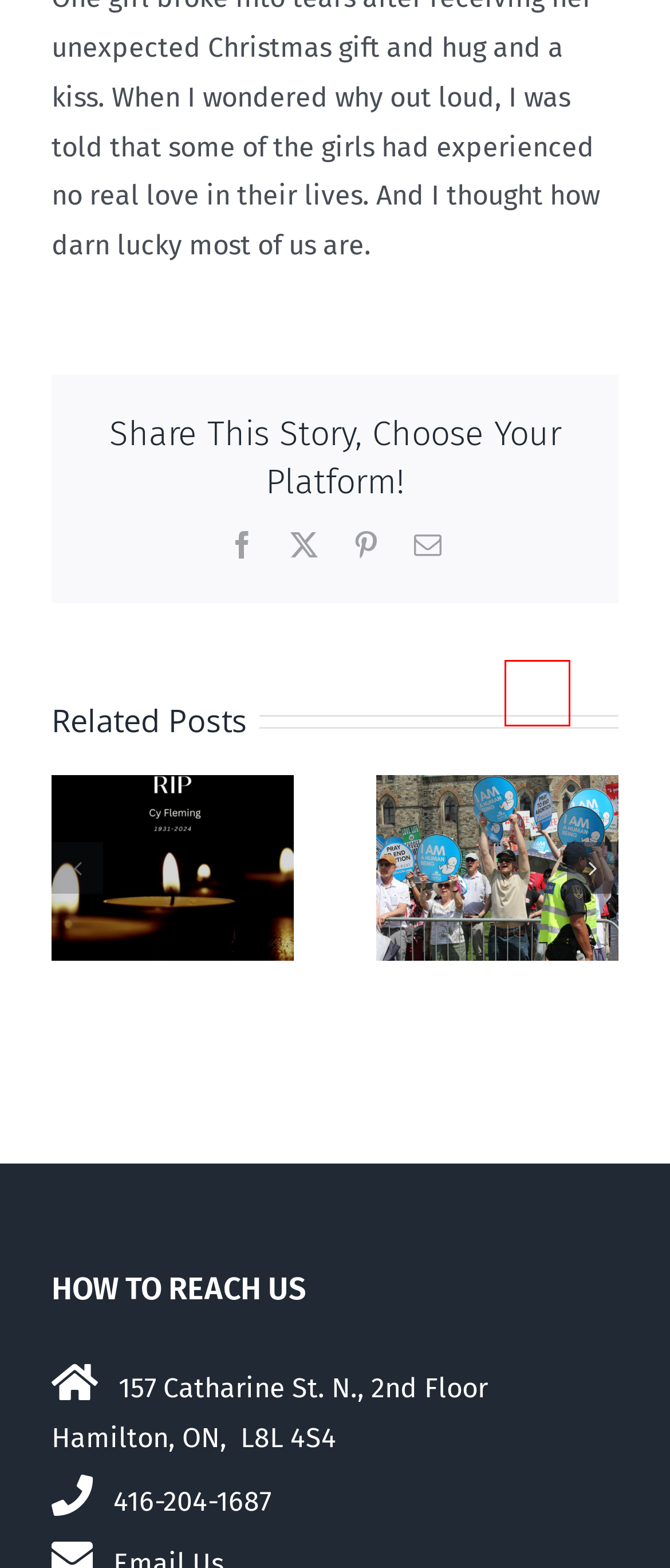You are given a screenshot of a webpage with a red rectangle bounding box around a UI element. Select the webpage description that best matches the new webpage after clicking the element in the bounding box. Here are the candidates:
A. Two women – two approaches    - The Interim
B. The Interim at 40
C. About - The Interim
D. Why I'm going to the 2023 National March for Life
E. Young Canadian pro-lifers excited to march for life in Ottawa
F. Cy Fleming, RIP
G. Advertise - The Interim
H. The Interim Newspaper

E